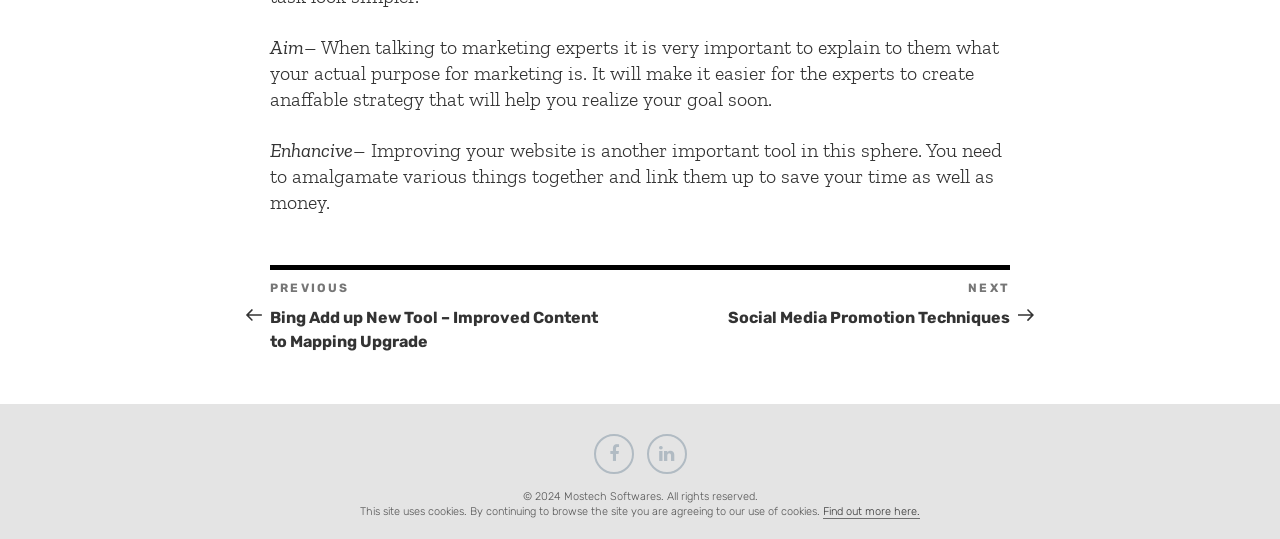What is the purpose of marketing? Based on the image, give a response in one word or a short phrase.

To realize a goal